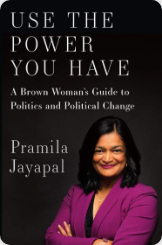Use a single word or phrase to respond to the question:
Where is Pramila Jayapal's name featured on the book cover?

At the bottom